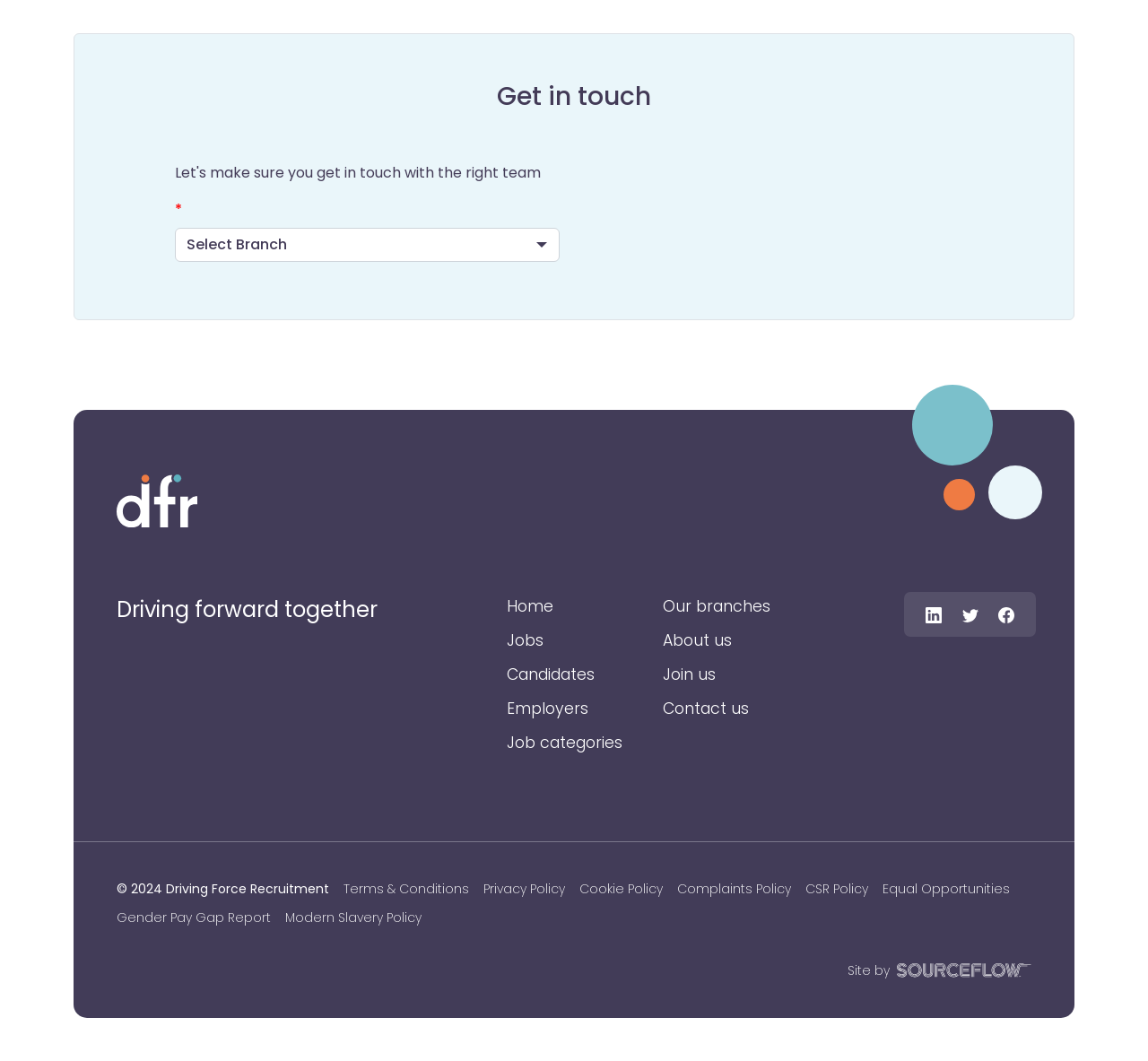Specify the bounding box coordinates of the area that needs to be clicked to achieve the following instruction: "Select a branch".

[0.152, 0.209, 0.488, 0.241]